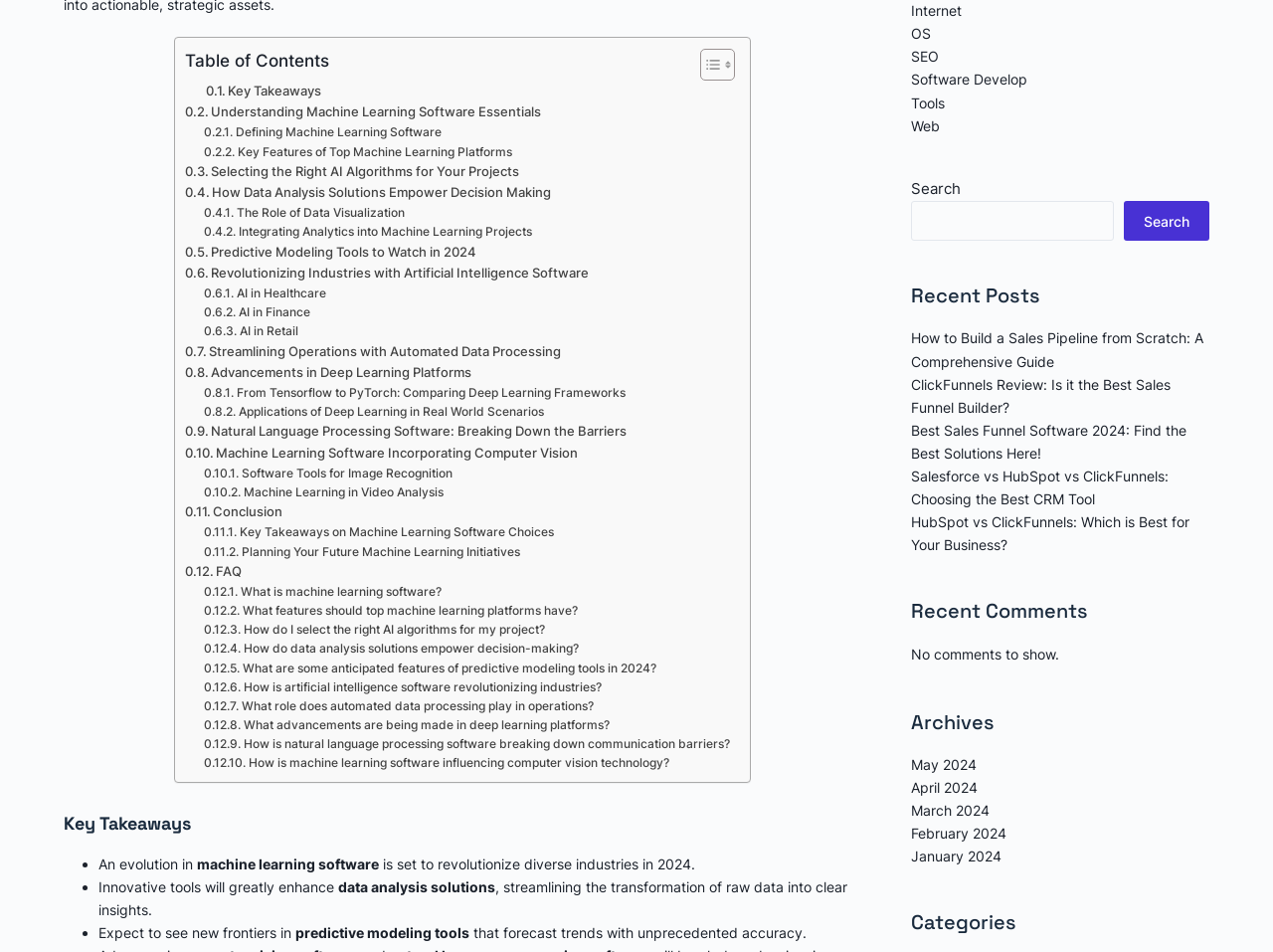Carefully examine the image and provide an in-depth answer to the question: What is the main topic of this webpage?

Based on the links and headings on the webpage, it appears that the main topic is machine learning software, including its key takeaways, features, and applications.